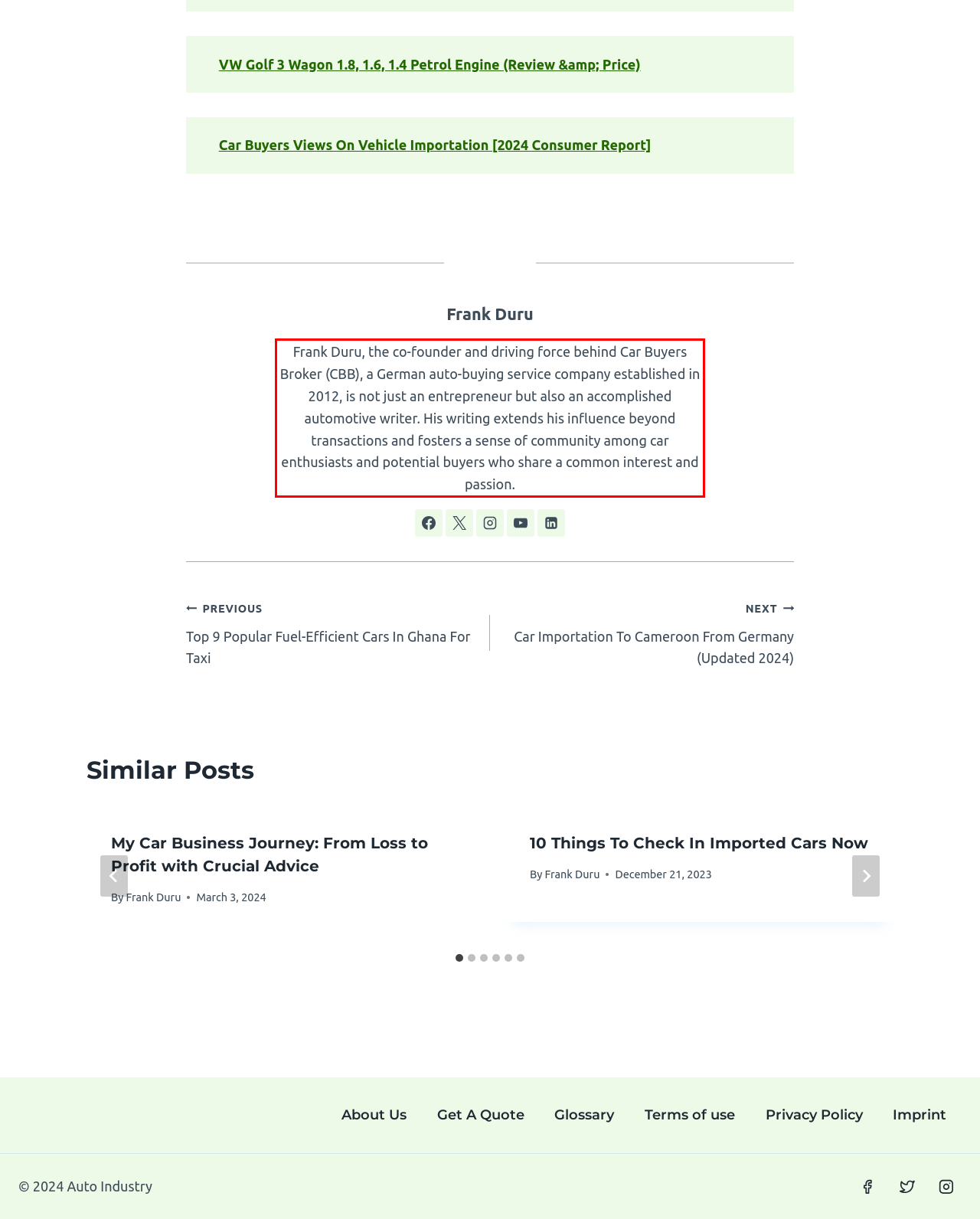You are provided with a screenshot of a webpage containing a red bounding box. Please extract the text enclosed by this red bounding box.

Frank Duru, the co-founder and driving force behind Car Buyers Broker (CBB), a German auto-buying service company established in 2012, is not just an entrepreneur but also an accomplished automotive writer. His writing extends his influence beyond transactions and fosters a sense of community among car enthusiasts and potential buyers who share a common interest and passion.